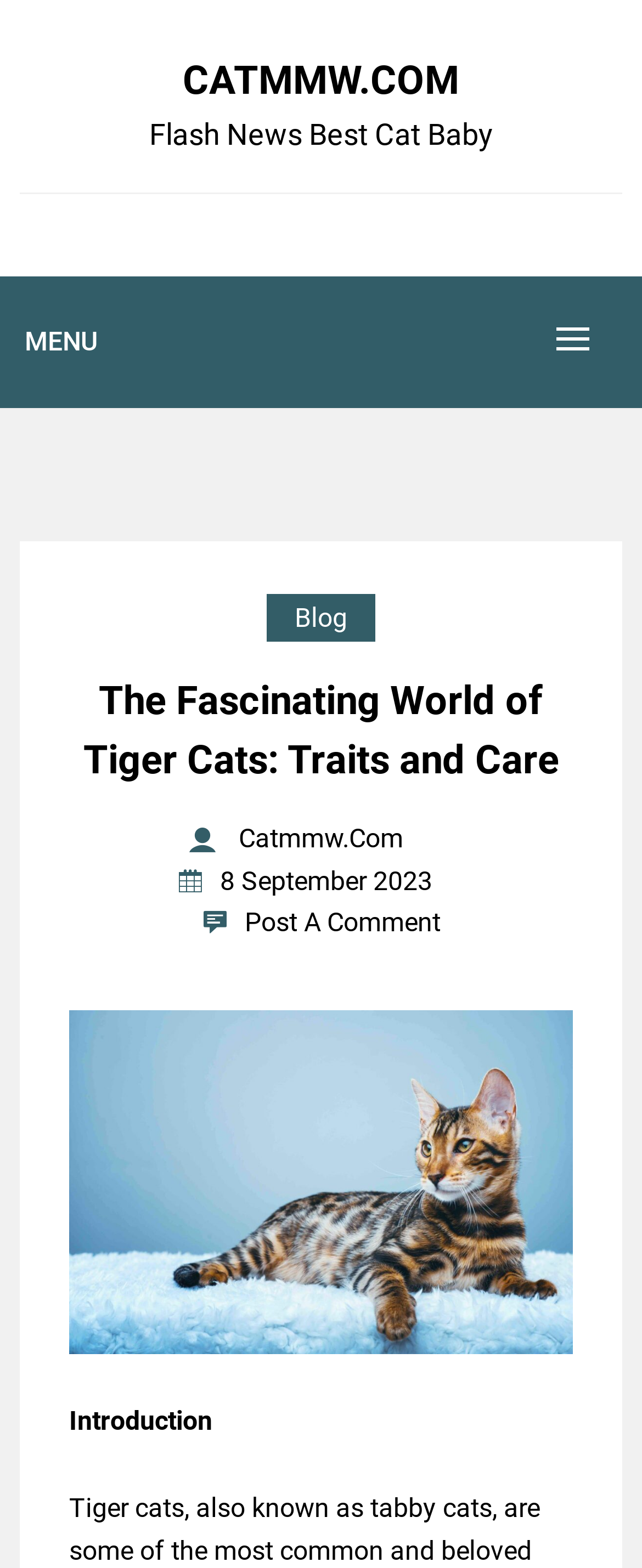Please provide the bounding box coordinates for the UI element as described: "Post a Comment". The coordinates must be four floats between 0 and 1, represented as [left, top, right, bottom].

[0.381, 0.579, 0.686, 0.598]